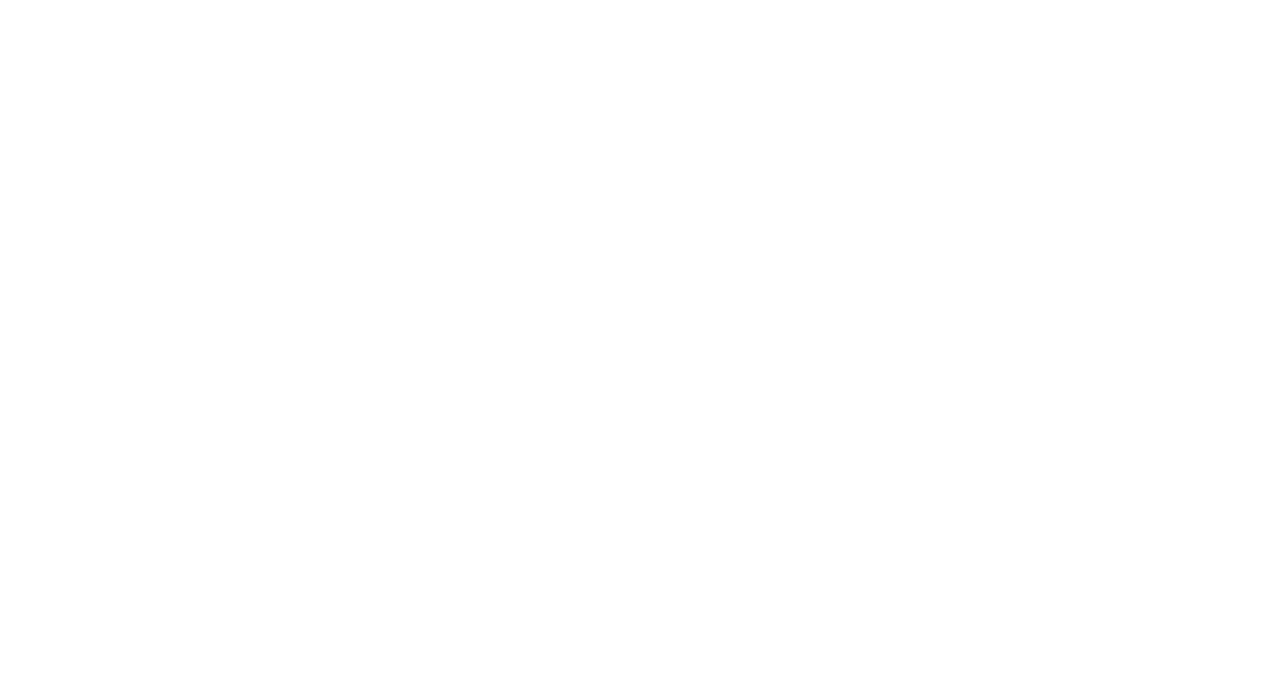Using the information in the image, give a detailed answer to the following question: What is the first link under 'Policy'?

I looked at the list element under the 'Policy' tab and found the first link, which is 'Accessibility statement'.